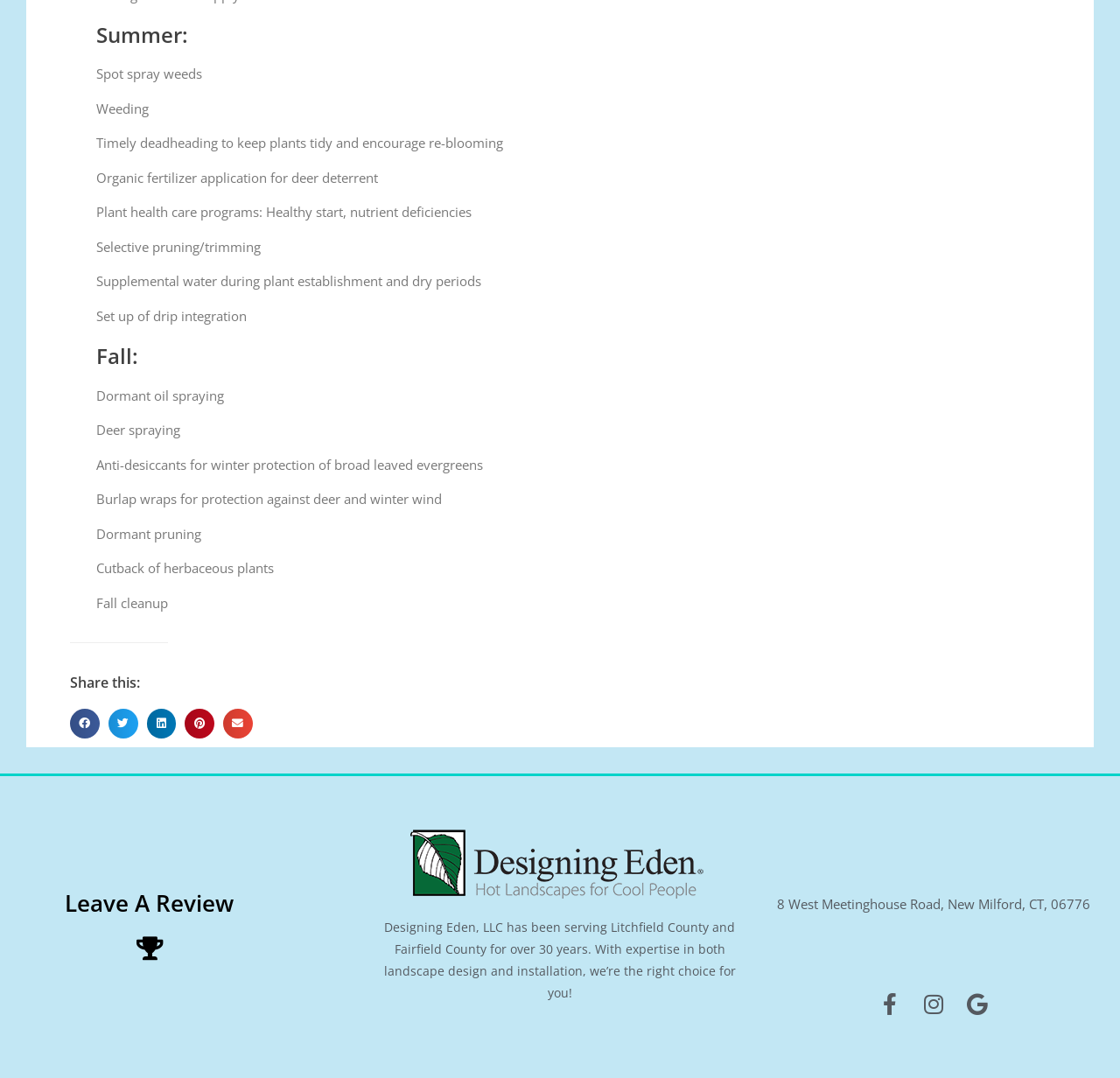Can you find the bounding box coordinates for the element that needs to be clicked to execute this instruction: "Share on twitter"? The coordinates should be given as four float numbers between 0 and 1, i.e., [left, top, right, bottom].

[0.097, 0.658, 0.123, 0.685]